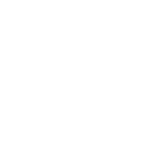Please give a one-word or short phrase response to the following question: 
What type of light does Streptocarpus thrive in?

Bright, indirect light